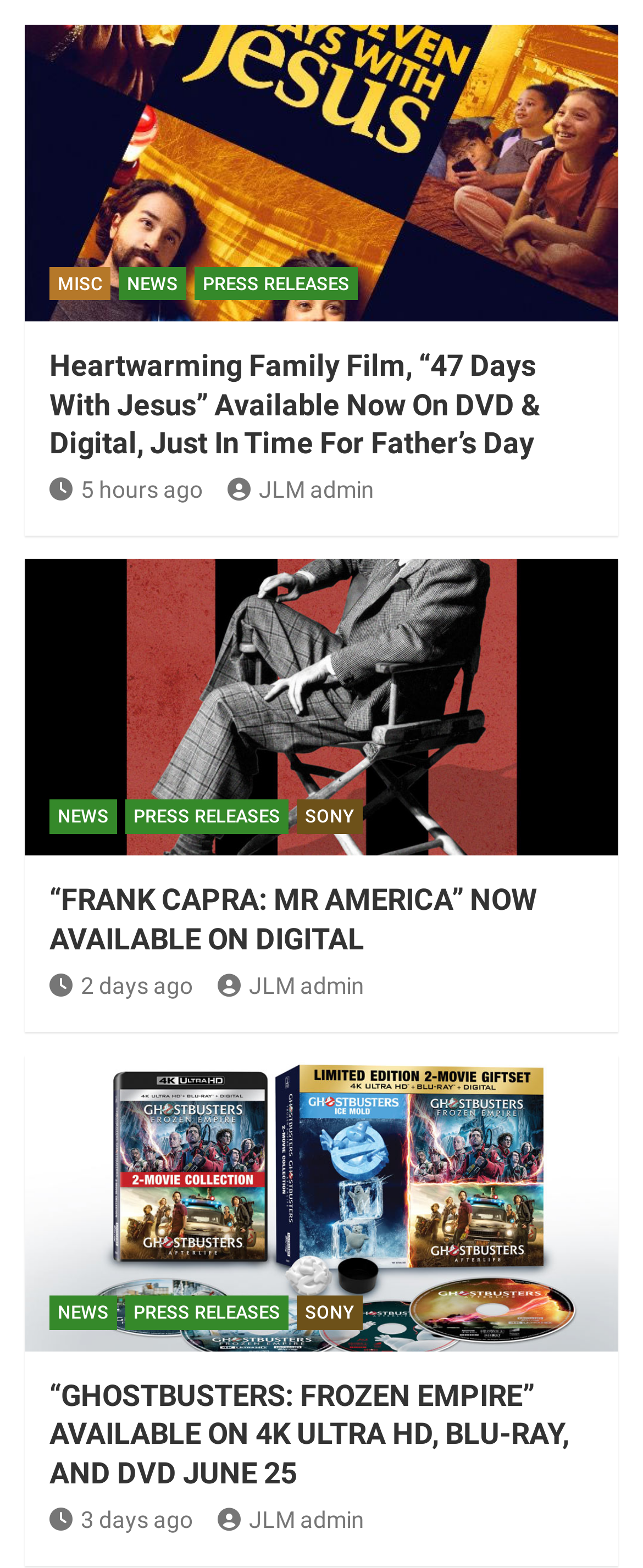Highlight the bounding box coordinates of the element that should be clicked to carry out the following instruction: "Check the details of 'GHOSTBUSTERS: FROZEN EMPIRE'". The coordinates must be given as four float numbers ranging from 0 to 1, i.e., [left, top, right, bottom].

[0.077, 0.878, 0.885, 0.95]